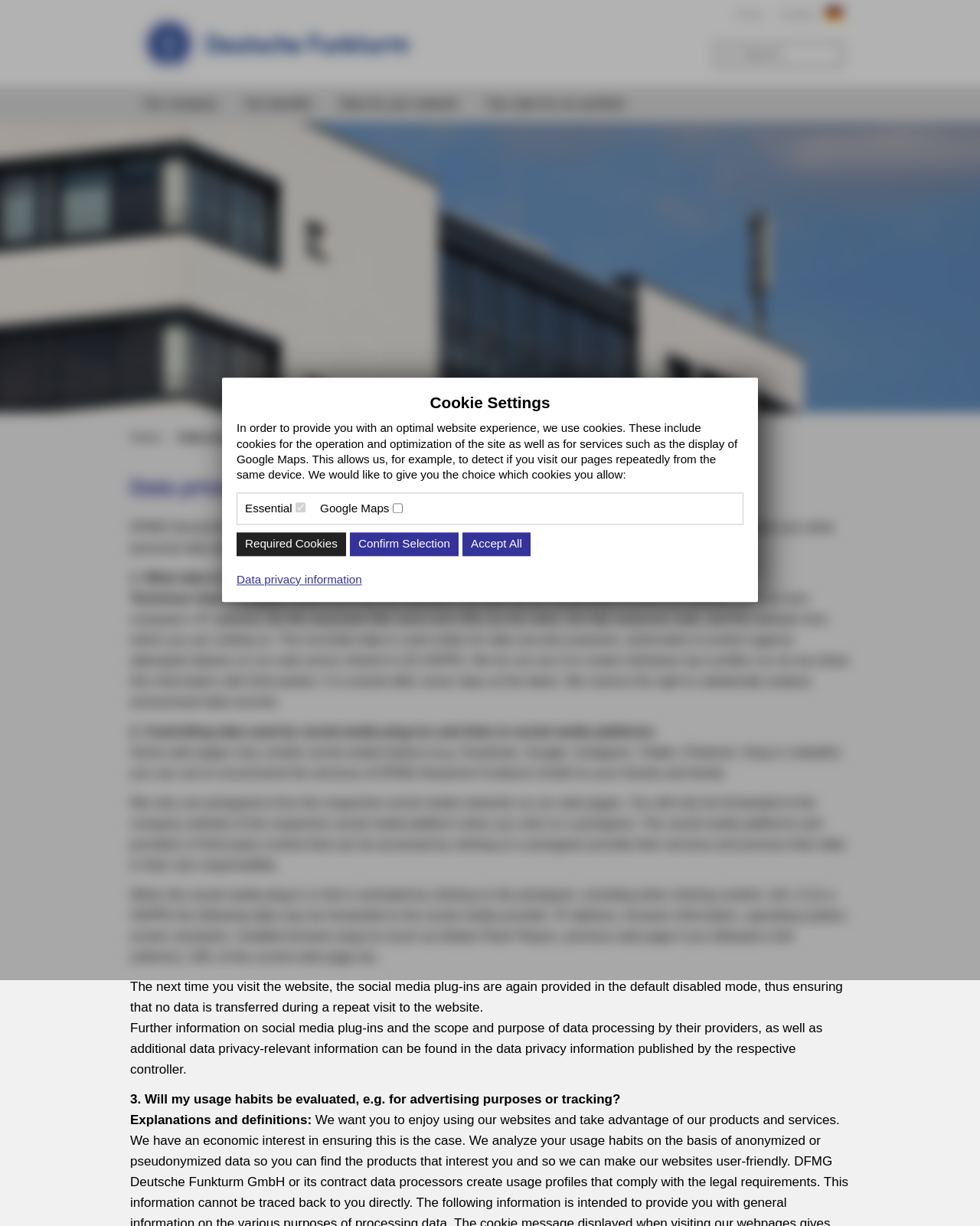Specify the bounding box coordinates of the area that needs to be clicked to achieve the following instruction: "Click the 'Press' link".

[0.751, 0.007, 0.779, 0.017]